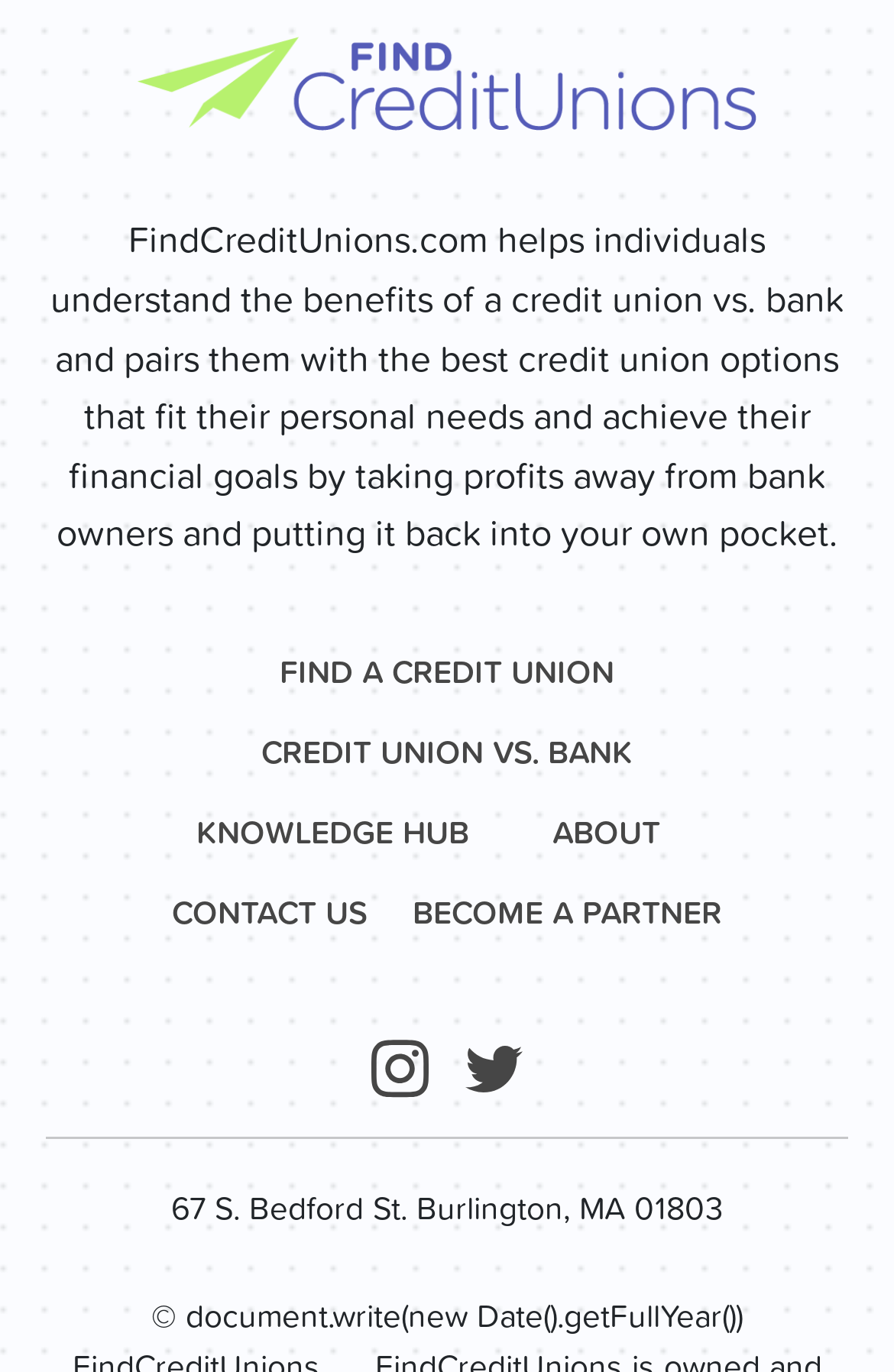Determine the bounding box coordinates for the clickable element to execute this instruction: "Read about 'CREDIT UNION VS. BANK'". Provide the coordinates as four float numbers between 0 and 1, i.e., [left, top, right, bottom].

[0.292, 0.536, 0.708, 0.561]